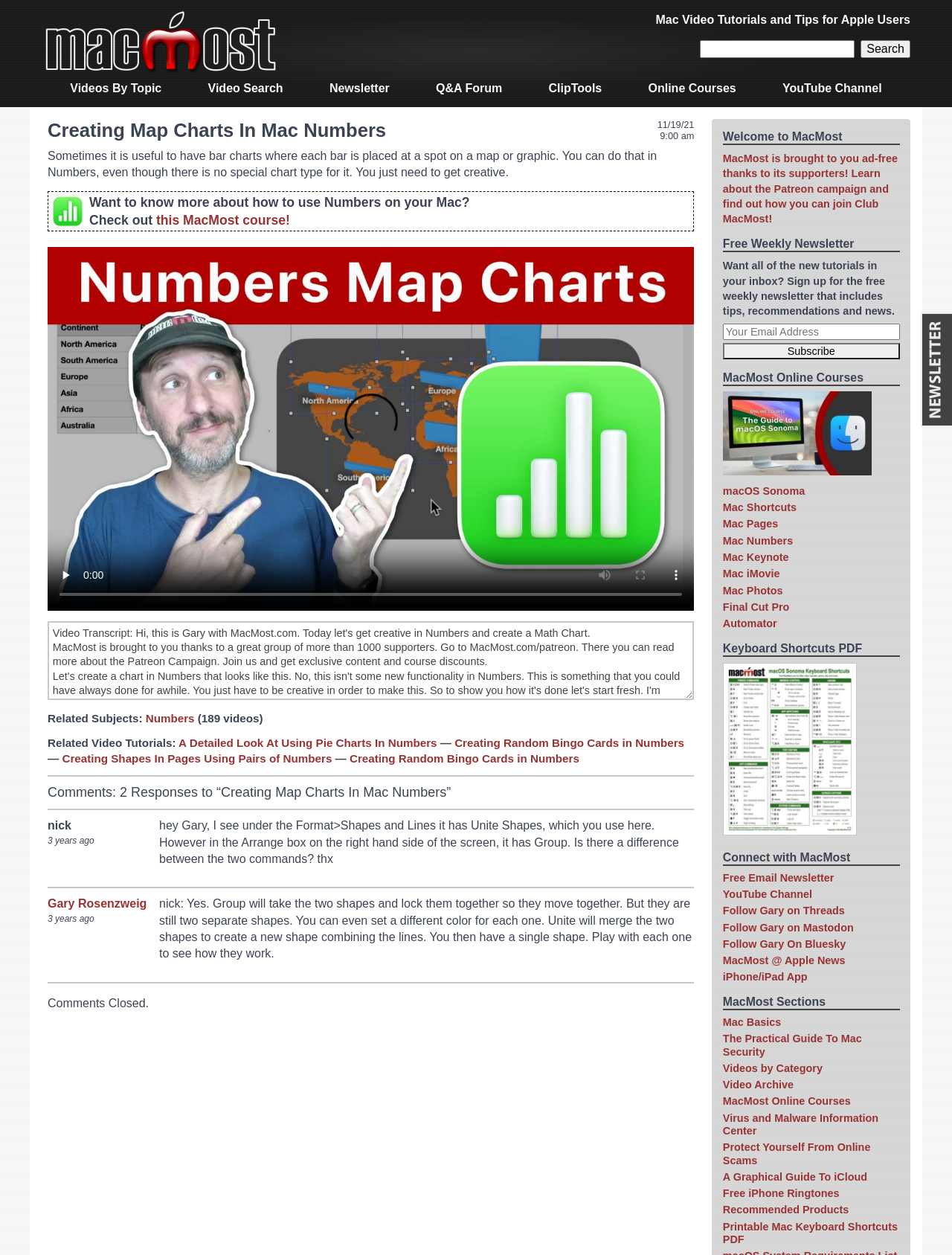Please analyze the image and provide a thorough answer to the question:
What is the name of the person who responded to the comment from 'nick'?

I looked at the comment section and found that the person who responded to the comment from 'nick' is 'Gary Rosenzweig', as indicated by the link 'Gary Rosenzweig'.